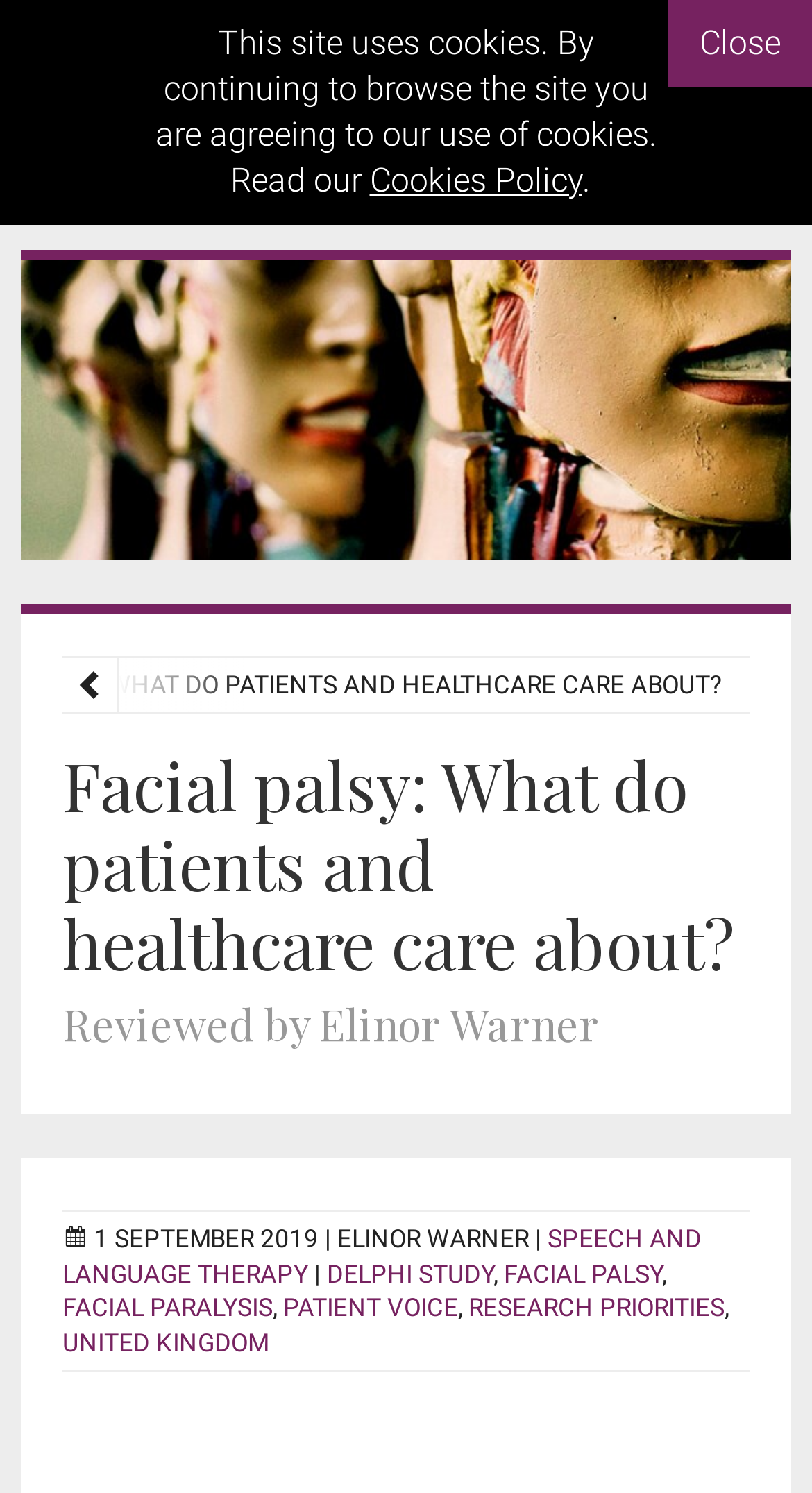Please identify the bounding box coordinates of the element that needs to be clicked to perform the following instruction: "view DELPHI STUDY".

[0.403, 0.843, 0.608, 0.863]